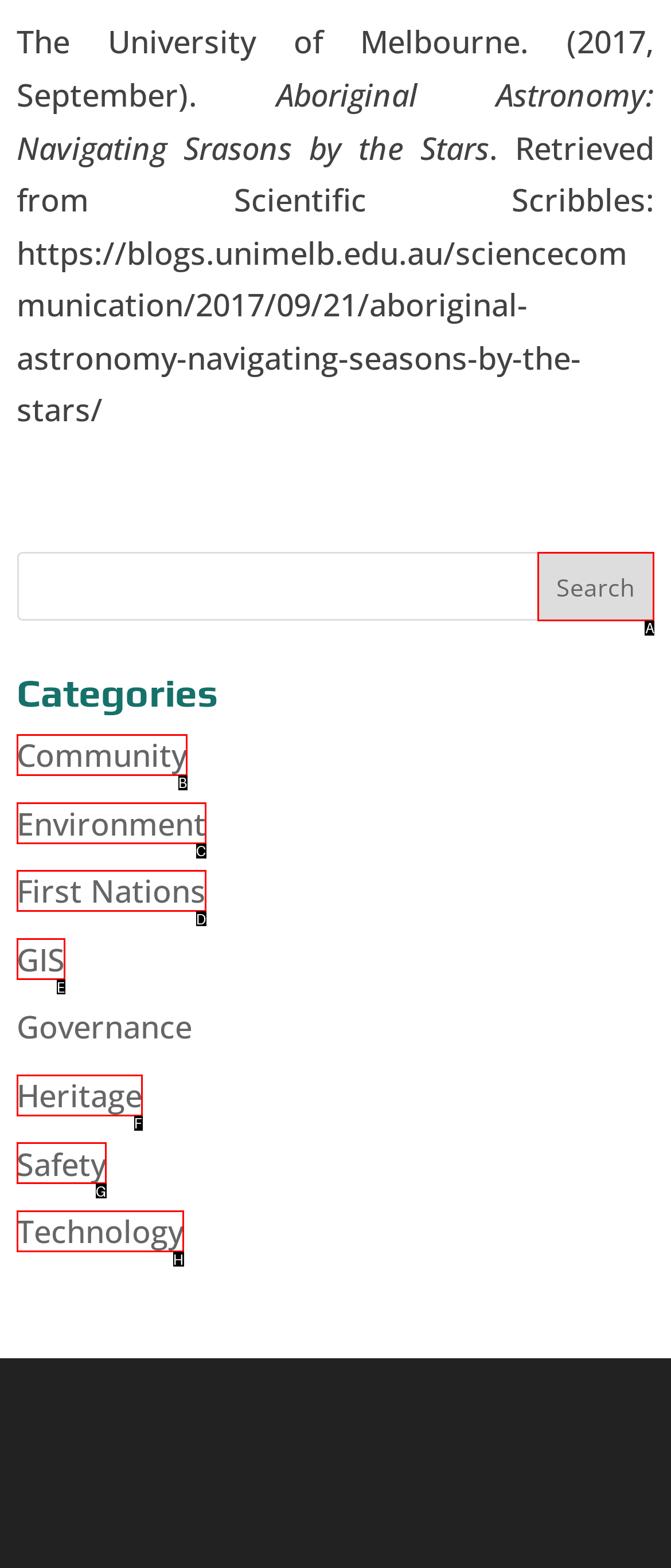Match the HTML element to the given description: First Nations
Indicate the option by its letter.

D